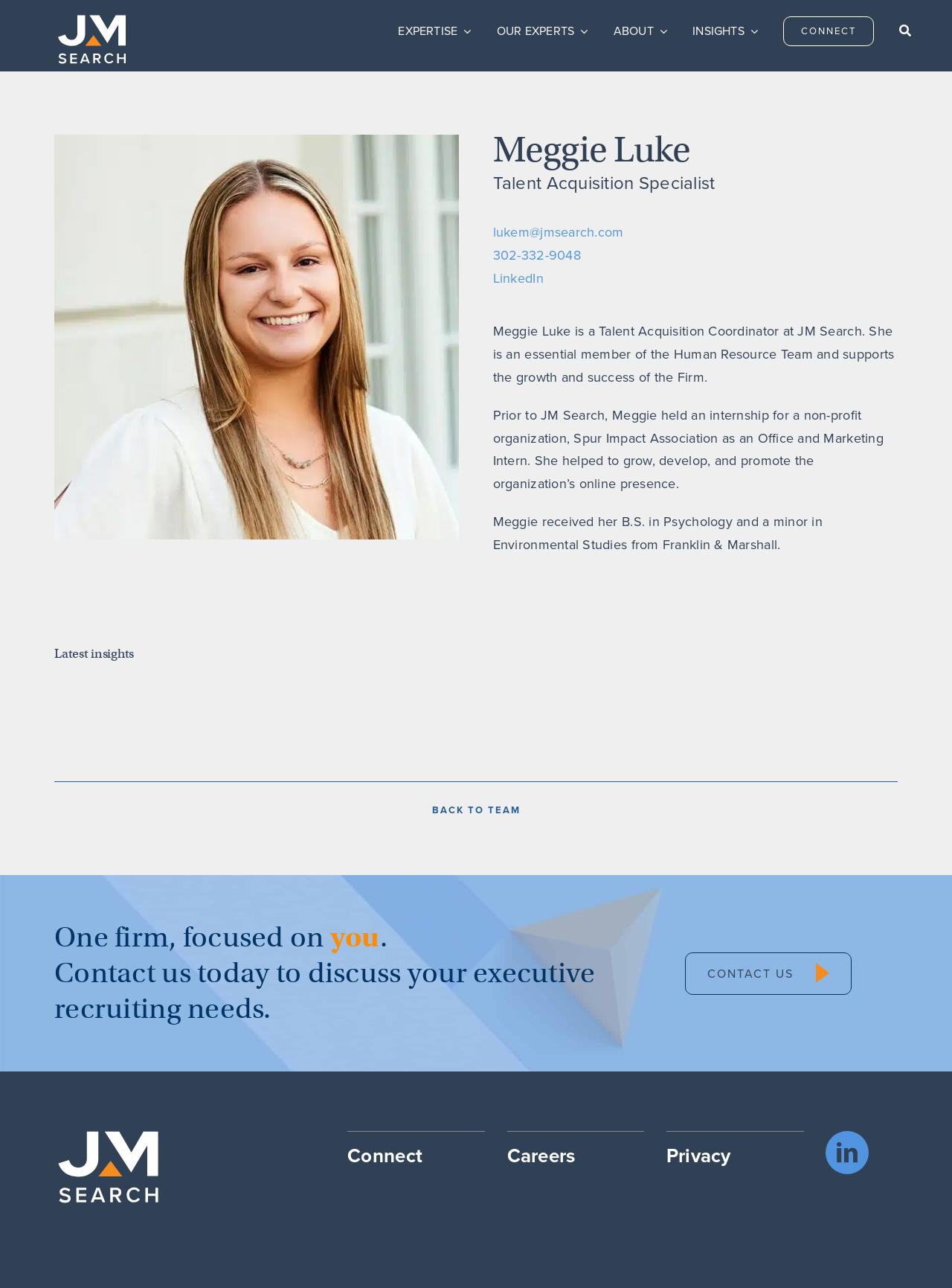What is the organization where Meggie Luke had an internship?
Please respond to the question with a detailed and thorough explanation.

I found this information by reading the text description about Meggie Luke's experience, which mentions that she had an internship at a non-profit organization called Spur Impact Association.